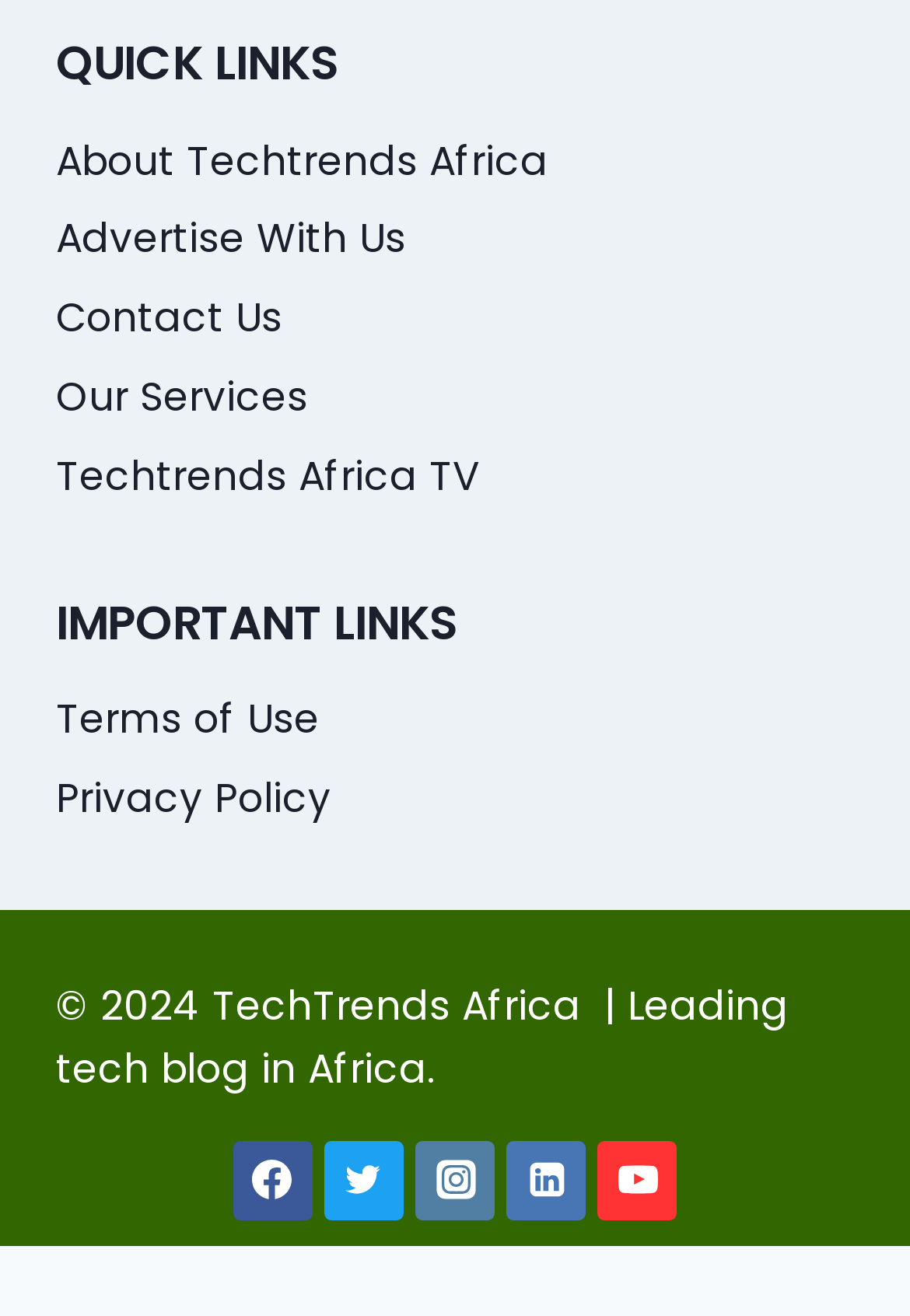Locate the bounding box coordinates for the element described below: "Terms of Use". The coordinates must be four float values between 0 and 1, formatted as [left, top, right, bottom].

[0.062, 0.517, 0.938, 0.577]